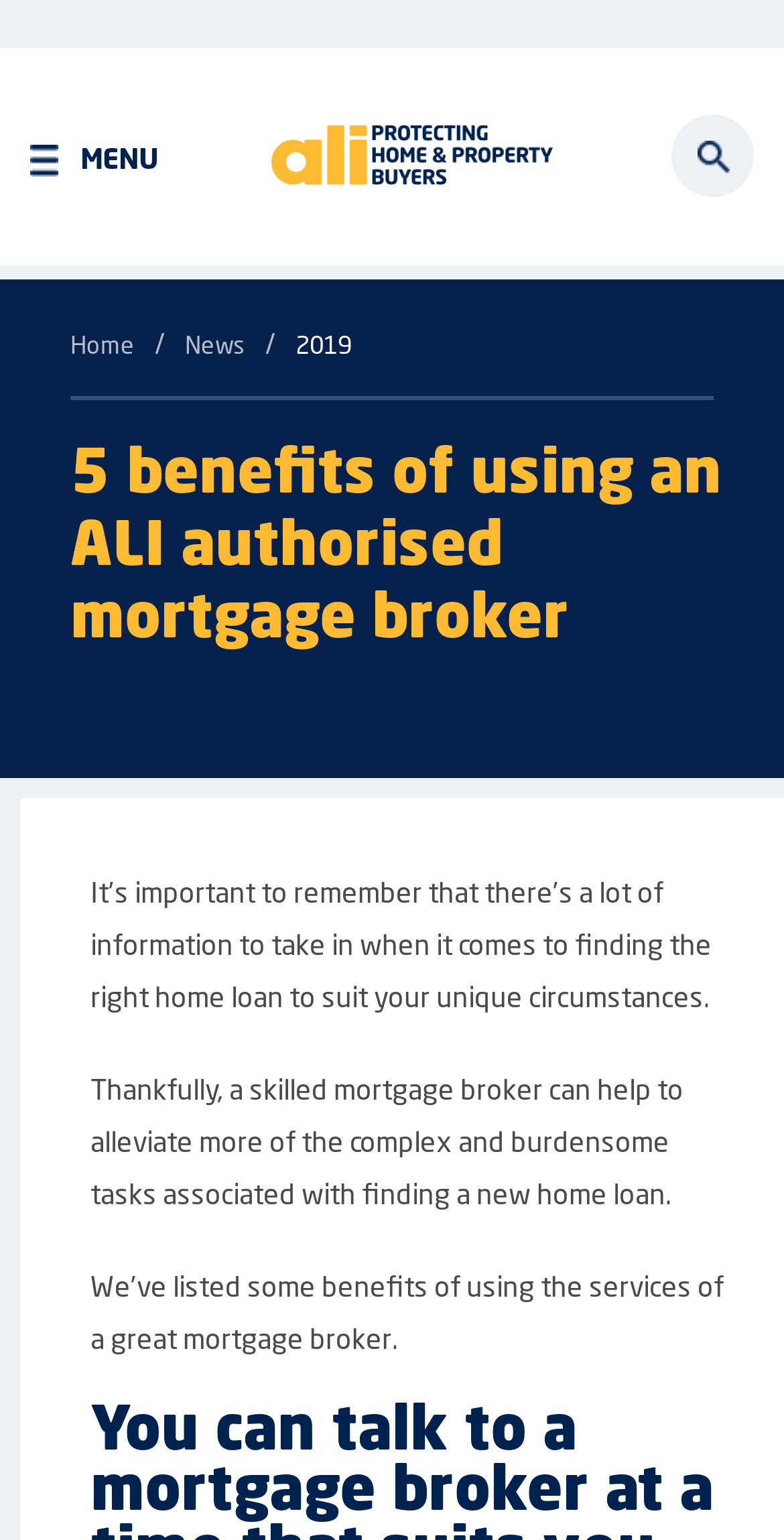Use one word or a short phrase to answer the question provided: 
What is the title of the main article?

5 benefits of using an ALI authorised mortgage broker